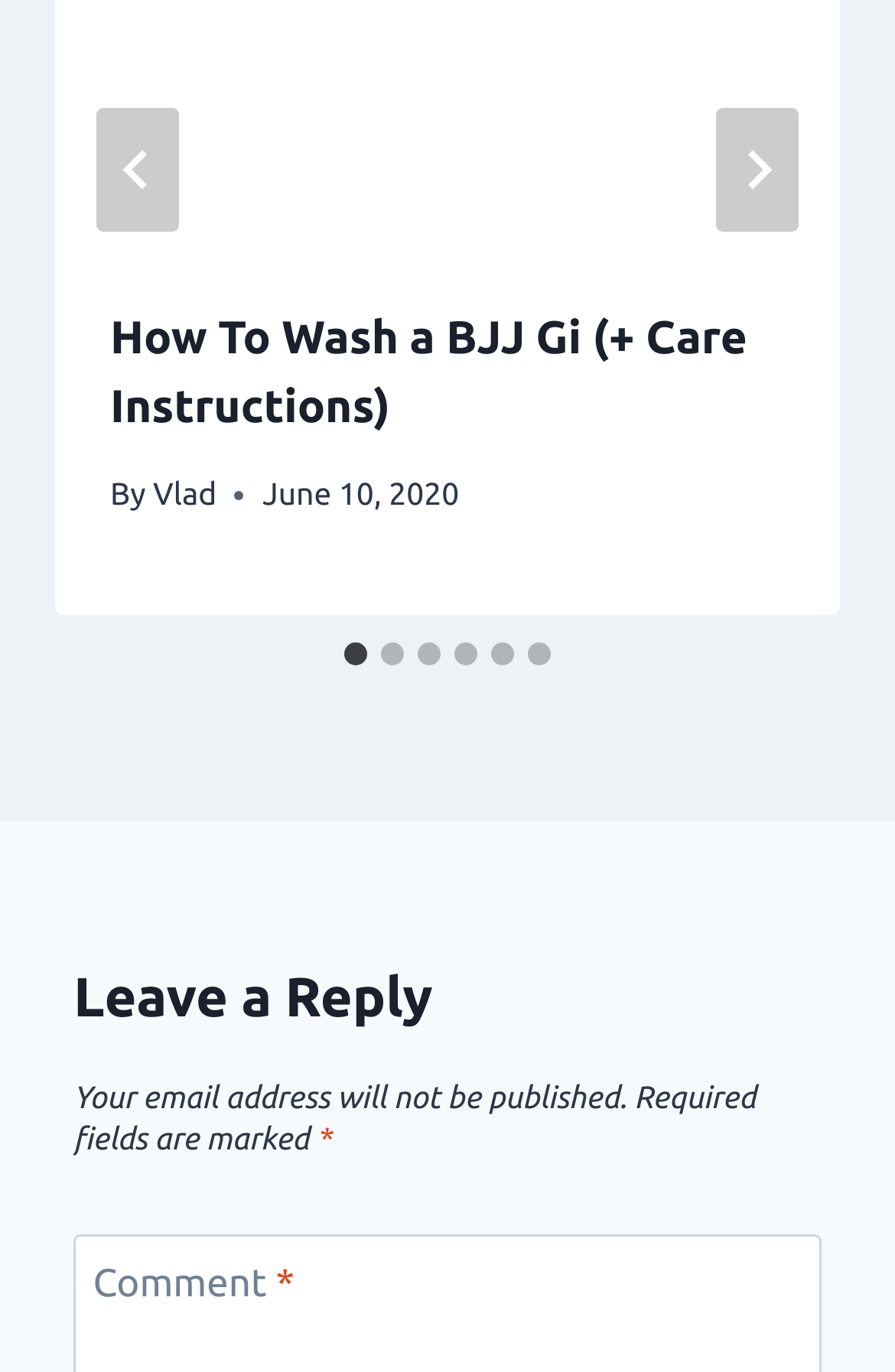Please provide the bounding box coordinates for the UI element as described: "Vlad". The coordinates must be four floats between 0 and 1, represented as [left, top, right, bottom].

[0.171, 0.347, 0.242, 0.374]